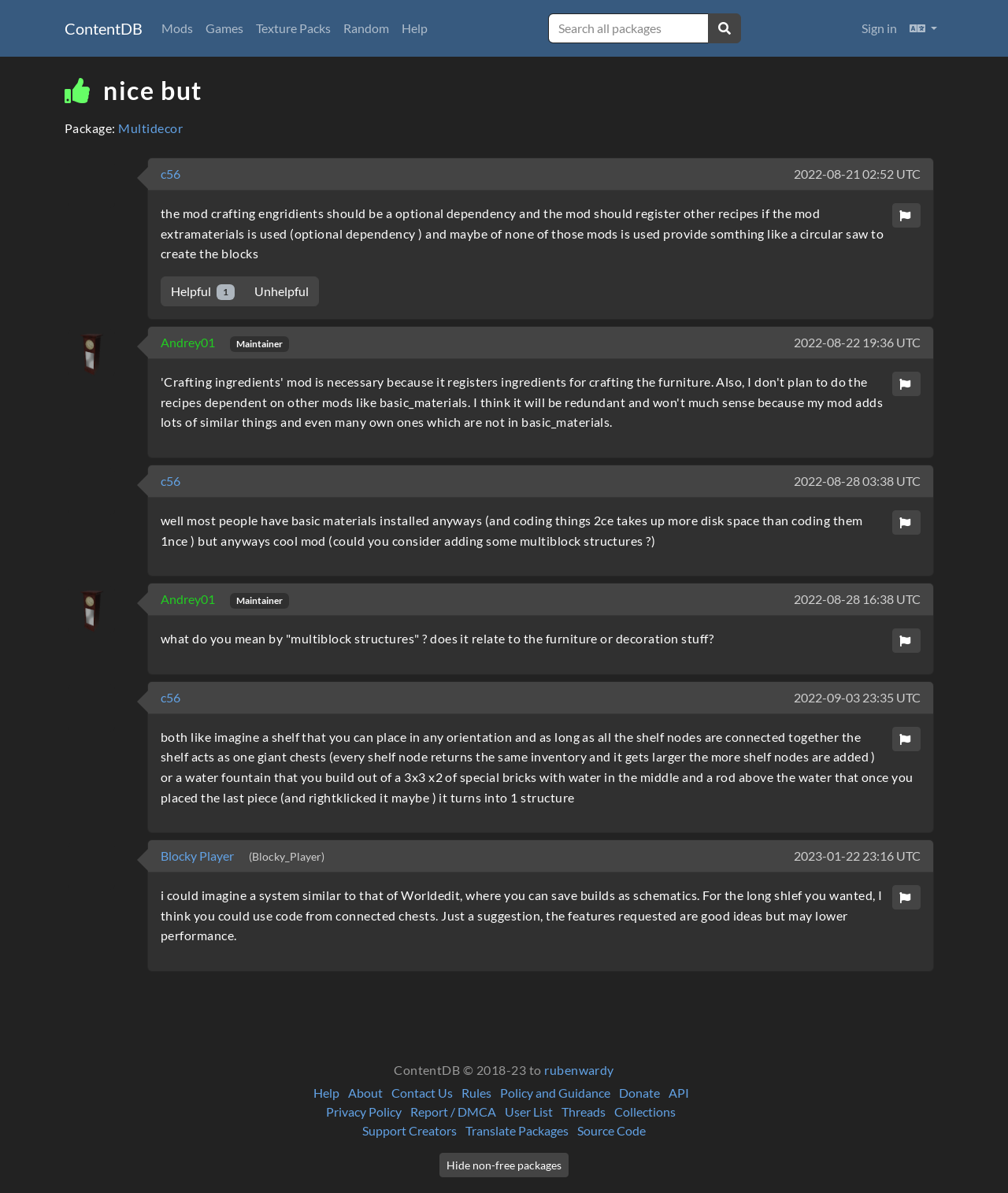What is the purpose of the 'Helpful' and 'Unhelpful' buttons?
Look at the image and respond with a one-word or short phrase answer.

To rate comments